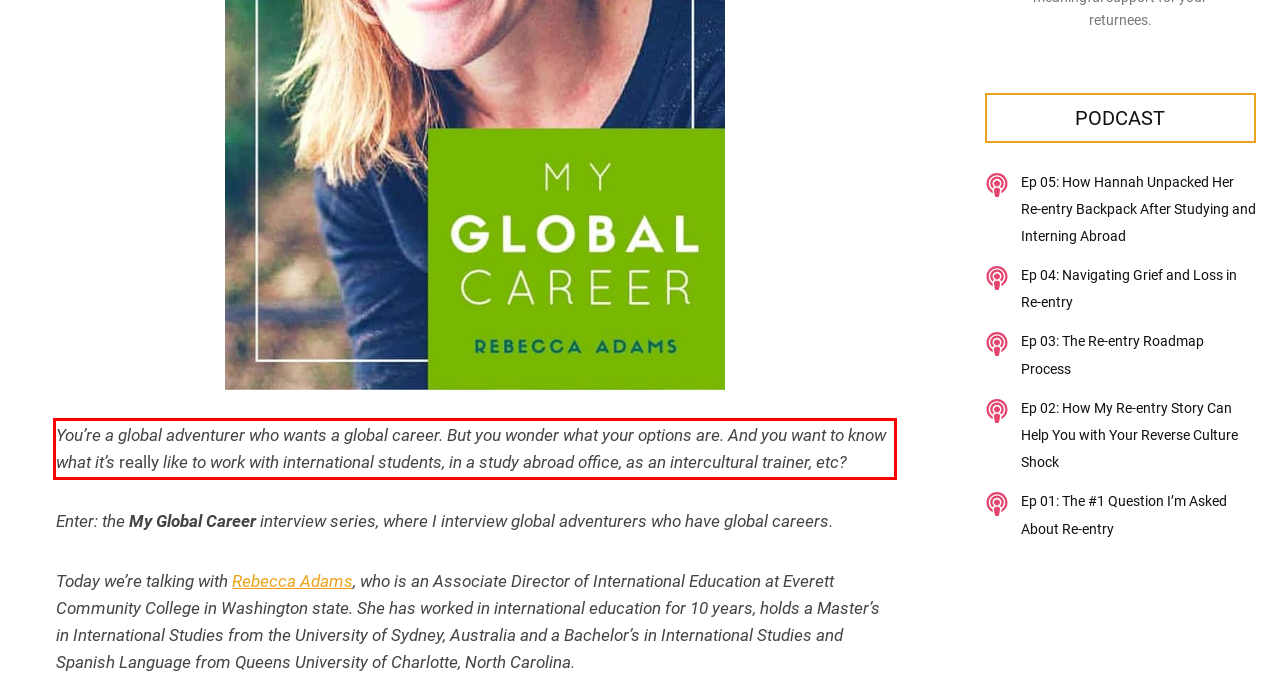You have a screenshot with a red rectangle around a UI element. Recognize and extract the text within this red bounding box using OCR.

You’re a global adventurer who wants a global career. But you wonder what your options are. And you want to know what it’s really like to work with international students, in a study abroad office, as an intercultural trainer, etc?